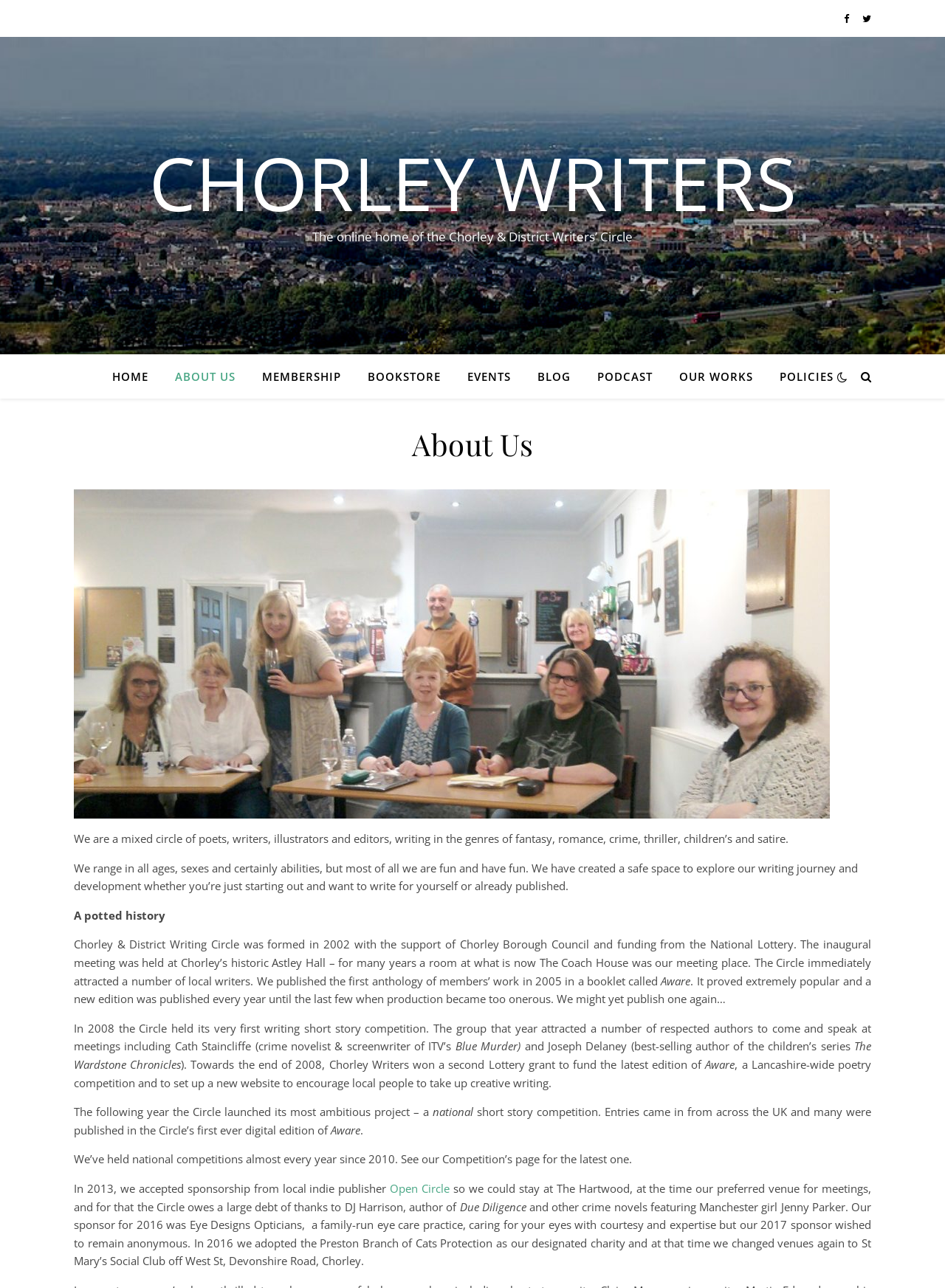Give a one-word or one-phrase response to the question:
What is the genre of writing of some members of the circle?

Fantasy